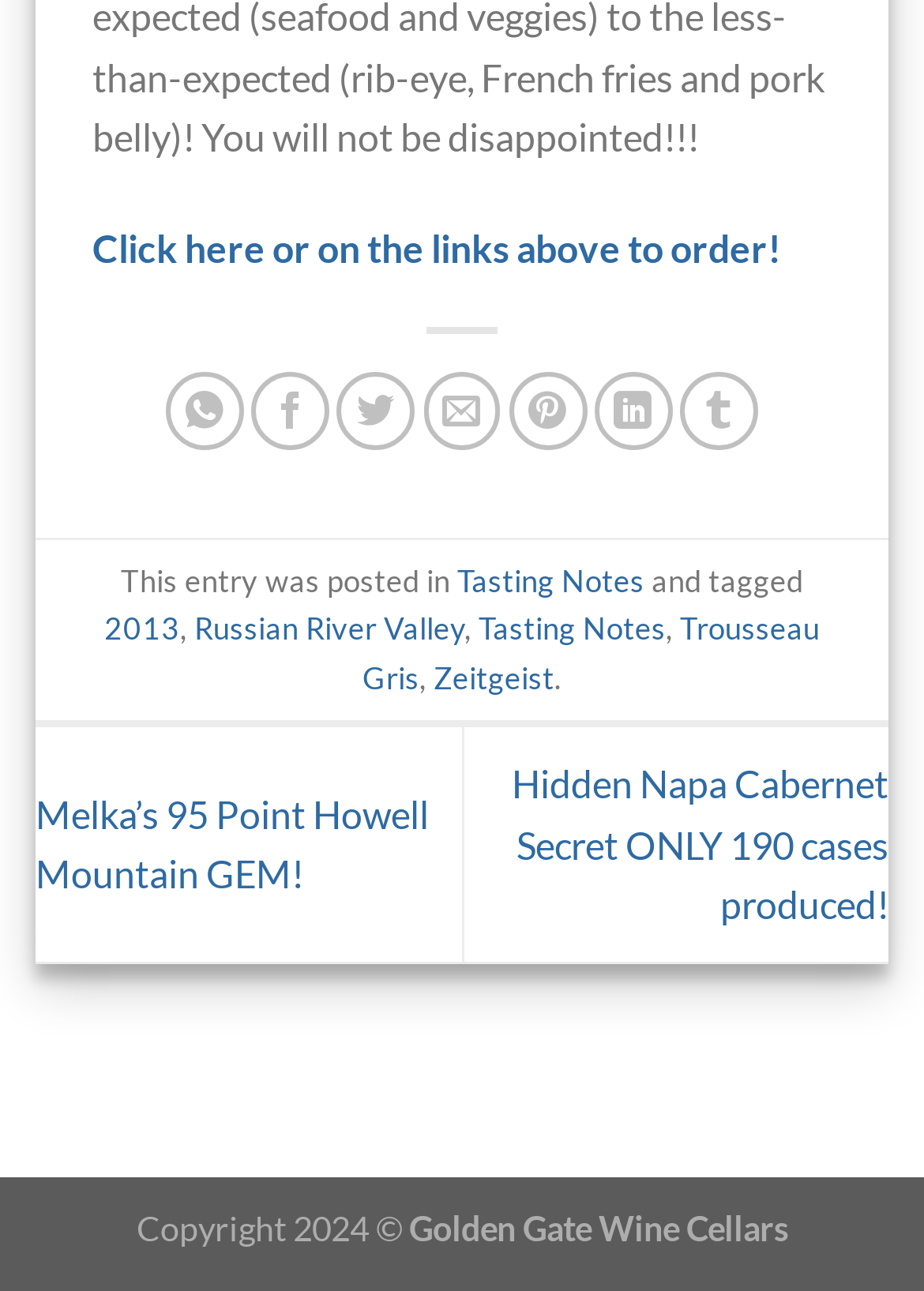Please provide a comprehensive answer to the question below using the information from the image: What is the name of the mountain mentioned in the link?

I found the answer by reading the link text 'Melka’s 95 Point Howell Mountain GEM!' which is located near the middle of the webpage.